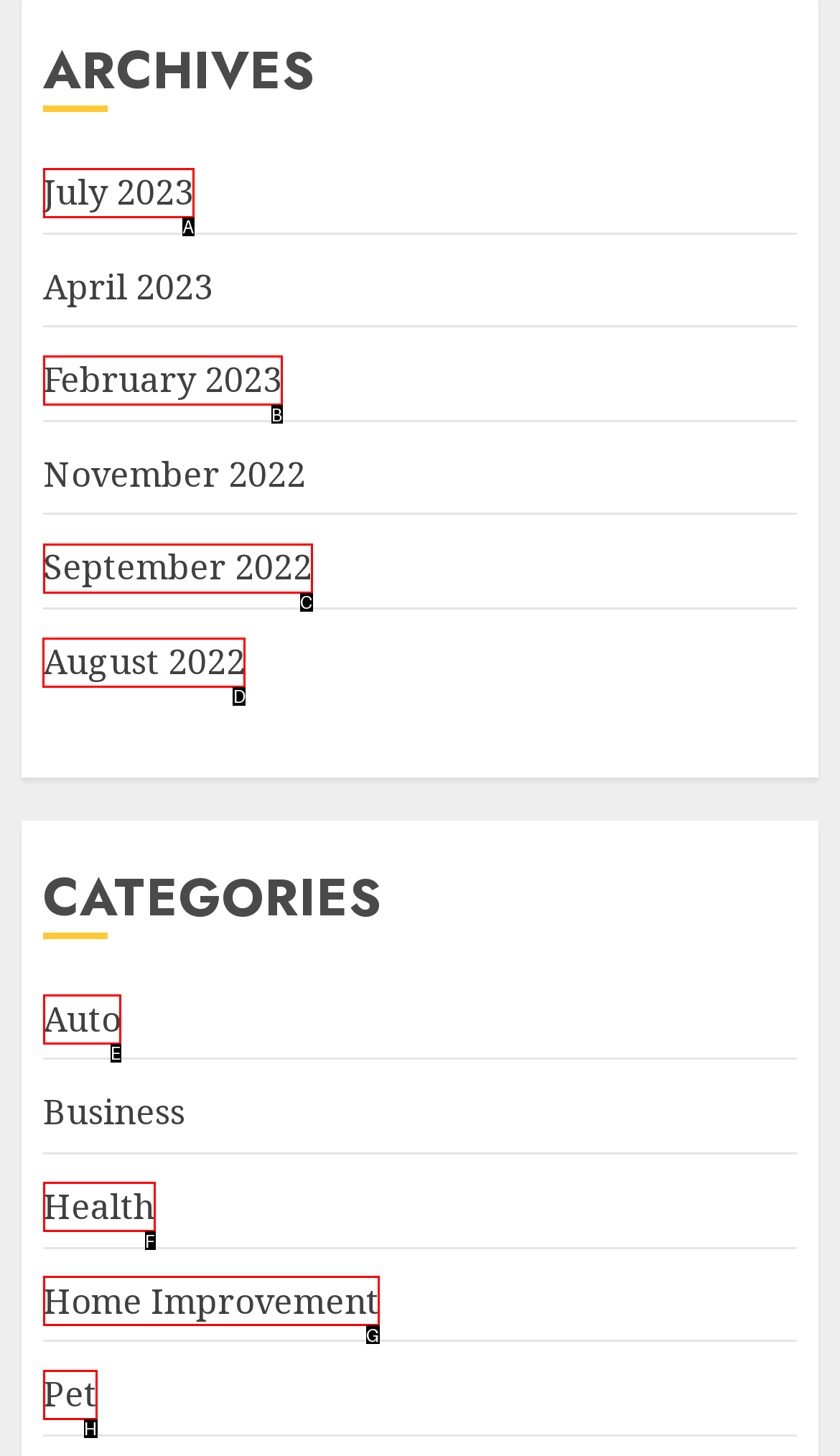Determine which UI element I need to click to achieve the following task: check archives for August 2022 Provide your answer as the letter of the selected option.

D